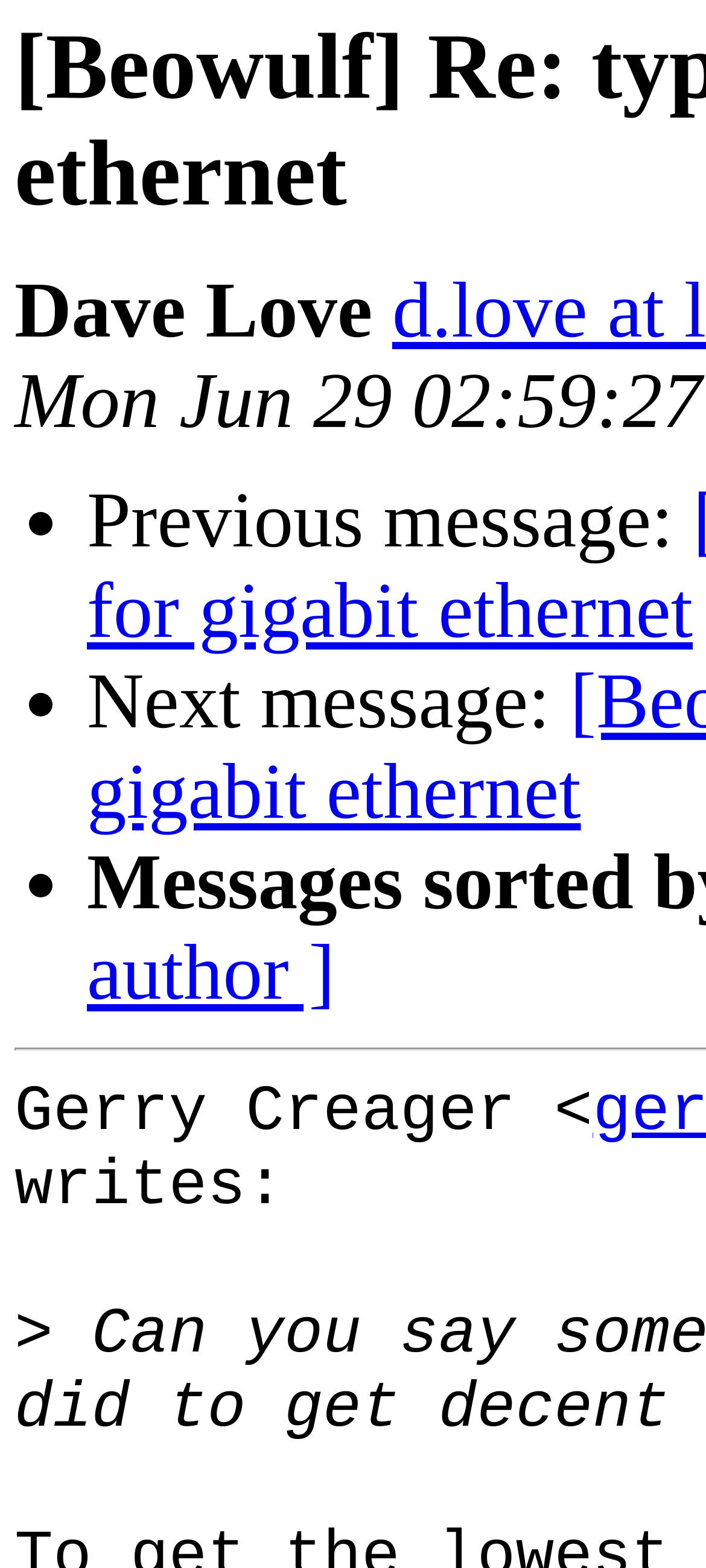How many navigation options are available? Please answer the question using a single word or phrase based on the image.

3